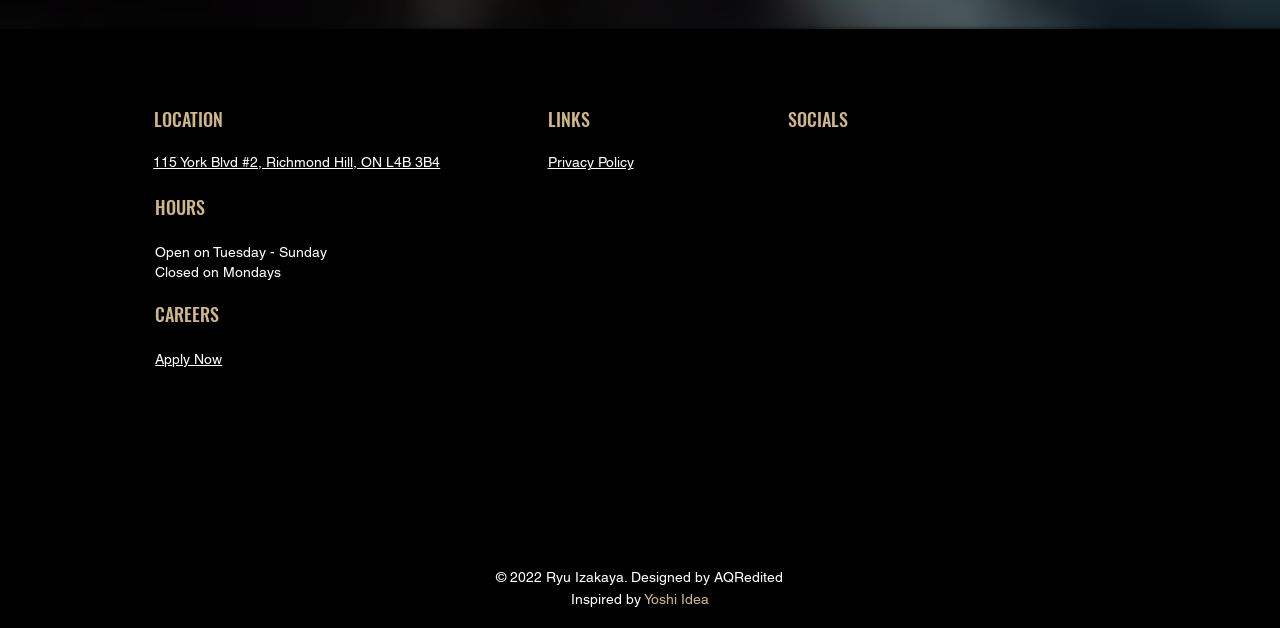Please specify the bounding box coordinates of the clickable section necessary to execute the following command: "View location".

[0.12, 0.246, 0.344, 0.271]